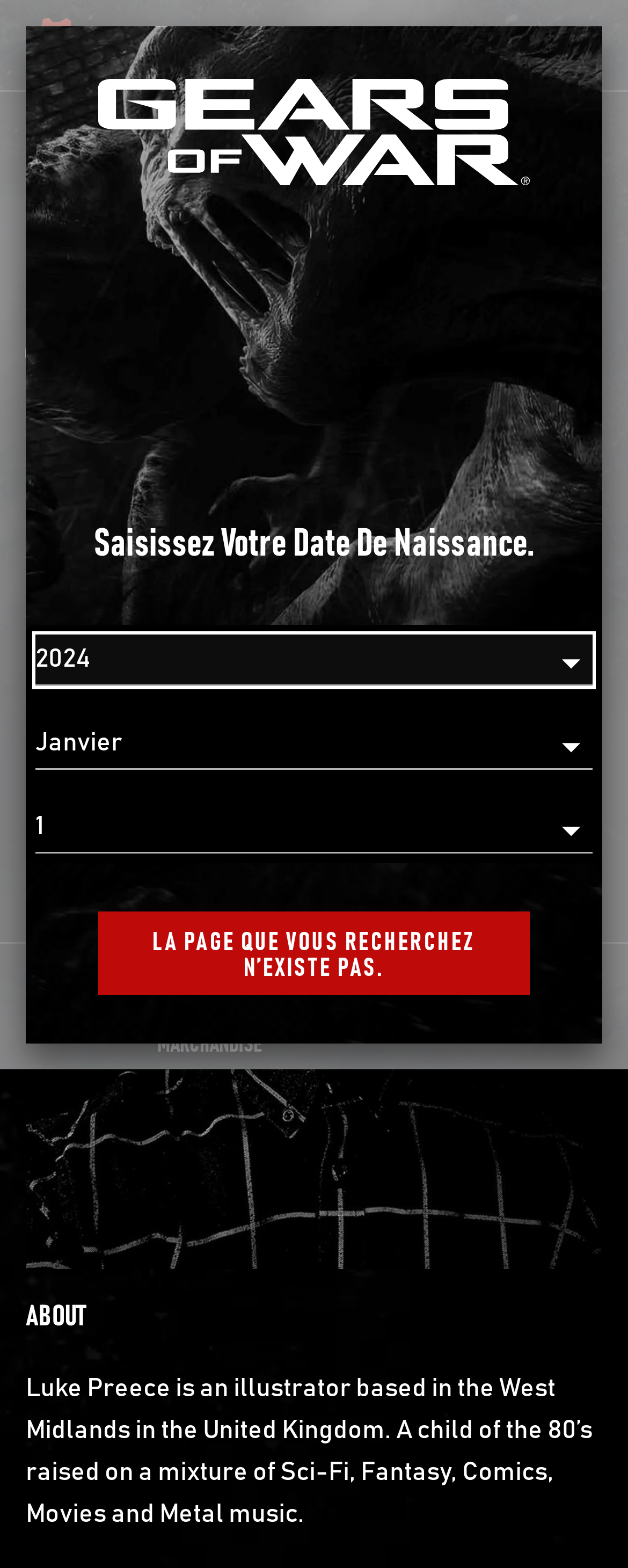Bounding box coordinates are specified in the format (top-left x, top-left y, bottom-right x, bottom-right y). All values are floating point numbers bounded between 0 and 1. Please provide the bounding box coordinate of the region this sentence describes: Jeux

[0.0, 0.617, 0.25, 0.666]